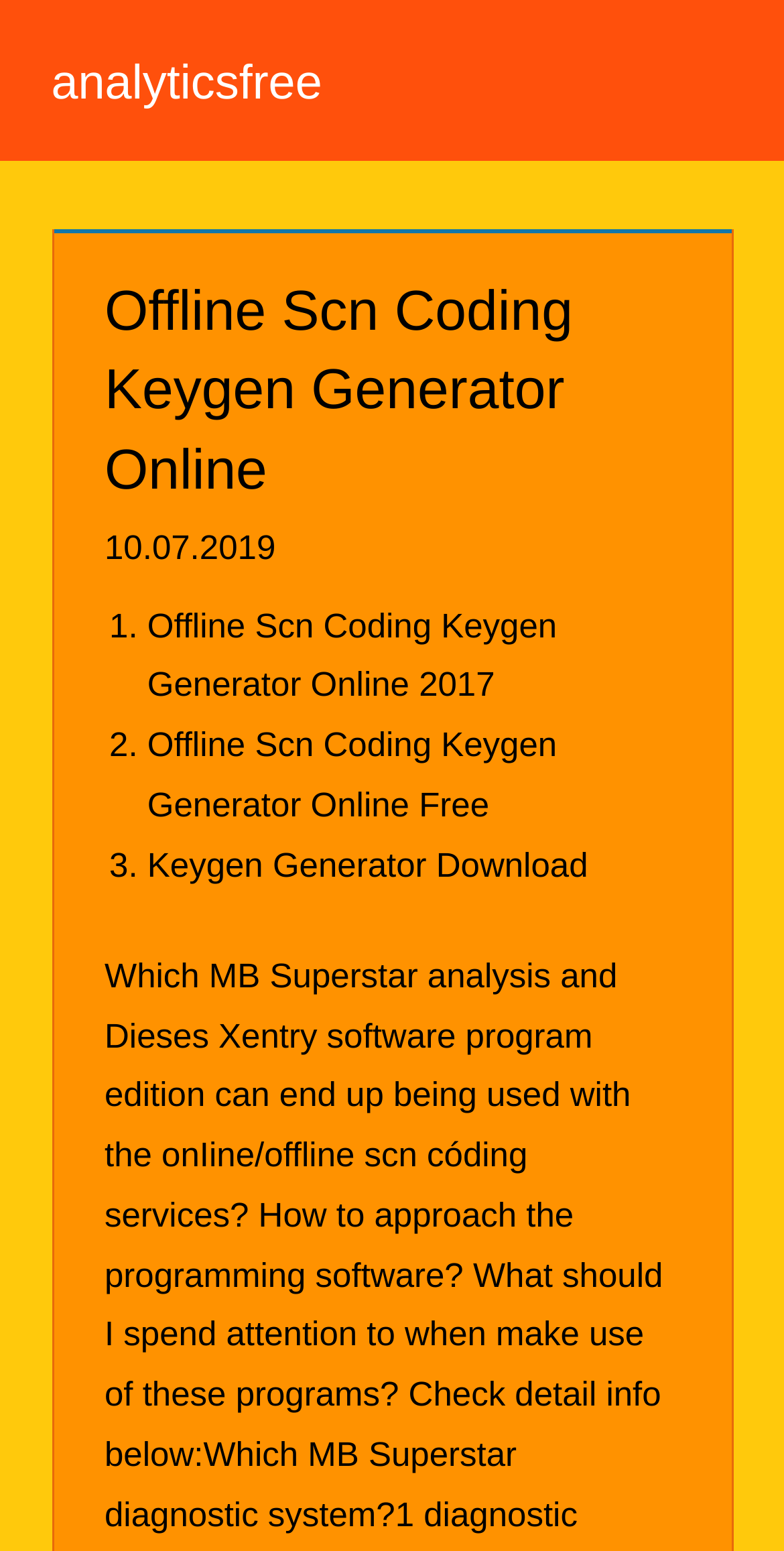Please determine the bounding box coordinates for the UI element described here. Use the format (top-left x, top-left y, bottom-right x, bottom-right y) with values bounded between 0 and 1: Keygen Generator Download

[0.188, 0.545, 0.75, 0.57]